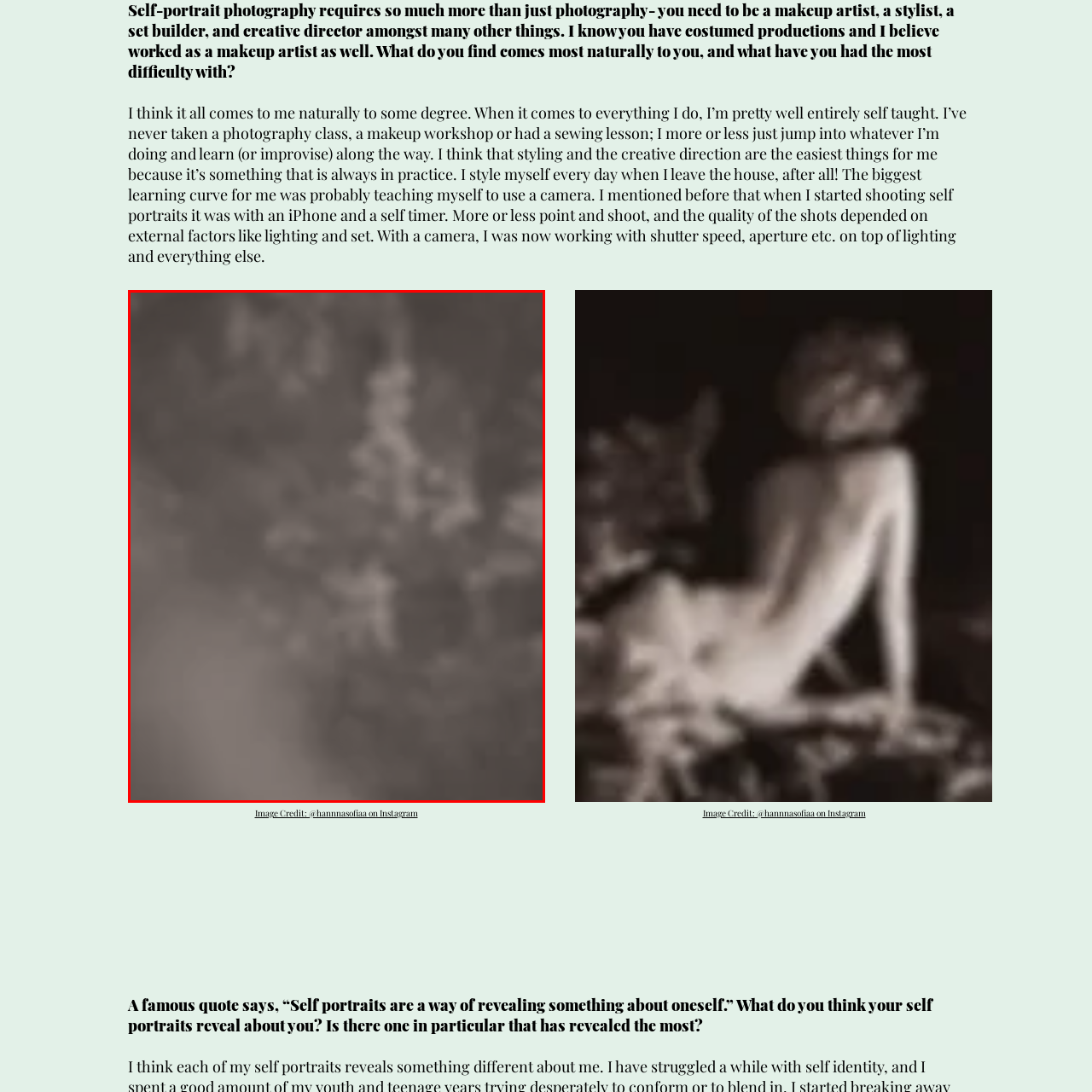What is the theme of Hanna Sofia's work?
Inspect the image area bounded by the red box and answer the question with a single word or a short phrase.

Resilience and self-discovery